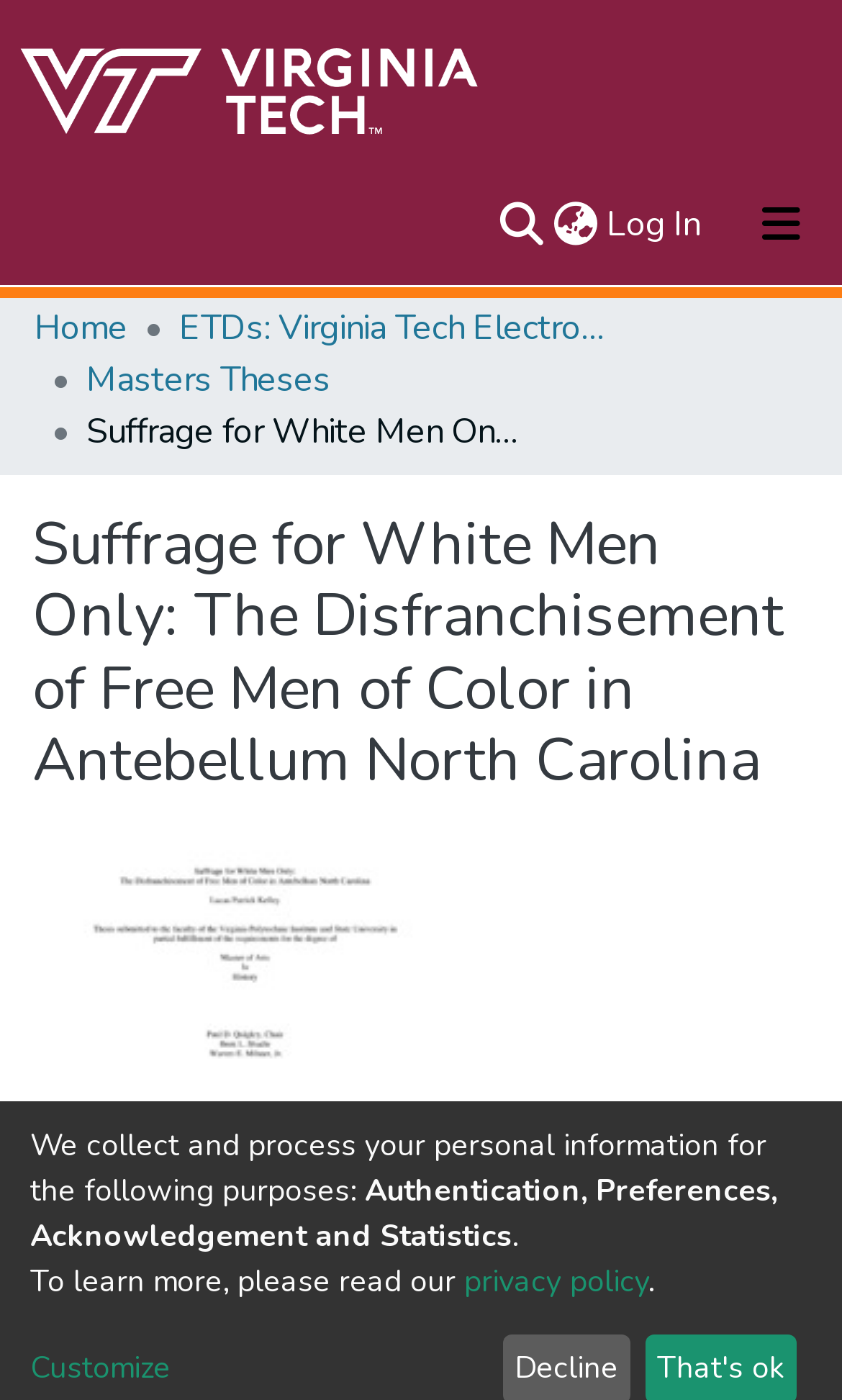Identify the bounding box of the HTML element described here: "All of VTechWorks". Provide the coordinates as four float numbers between 0 and 1: [left, top, right, bottom].

[0.041, 0.329, 0.959, 0.39]